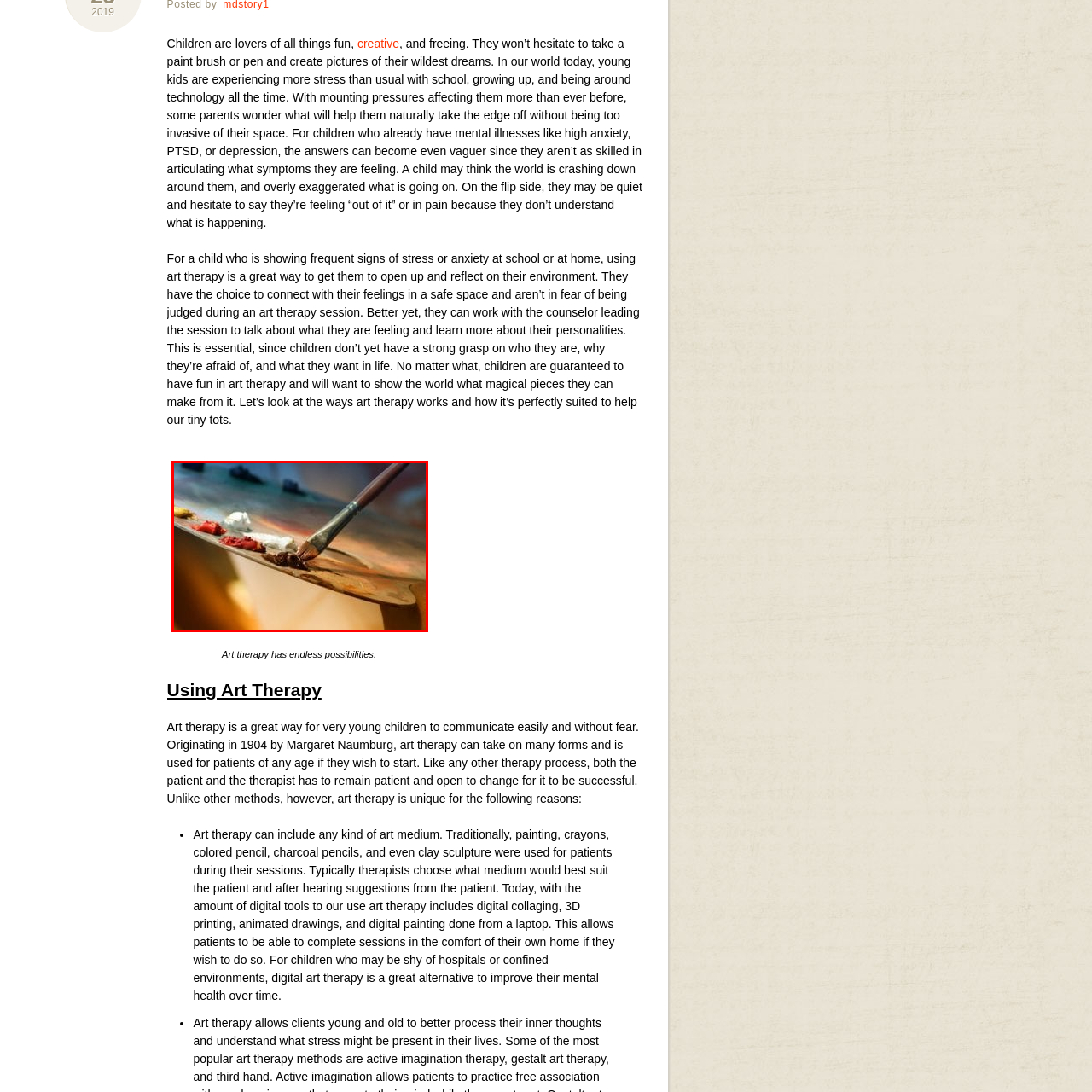Look at the image within the red outline, What is the purpose of painting in this context? Answer with one word or phrase.

Emotional expression and exploration